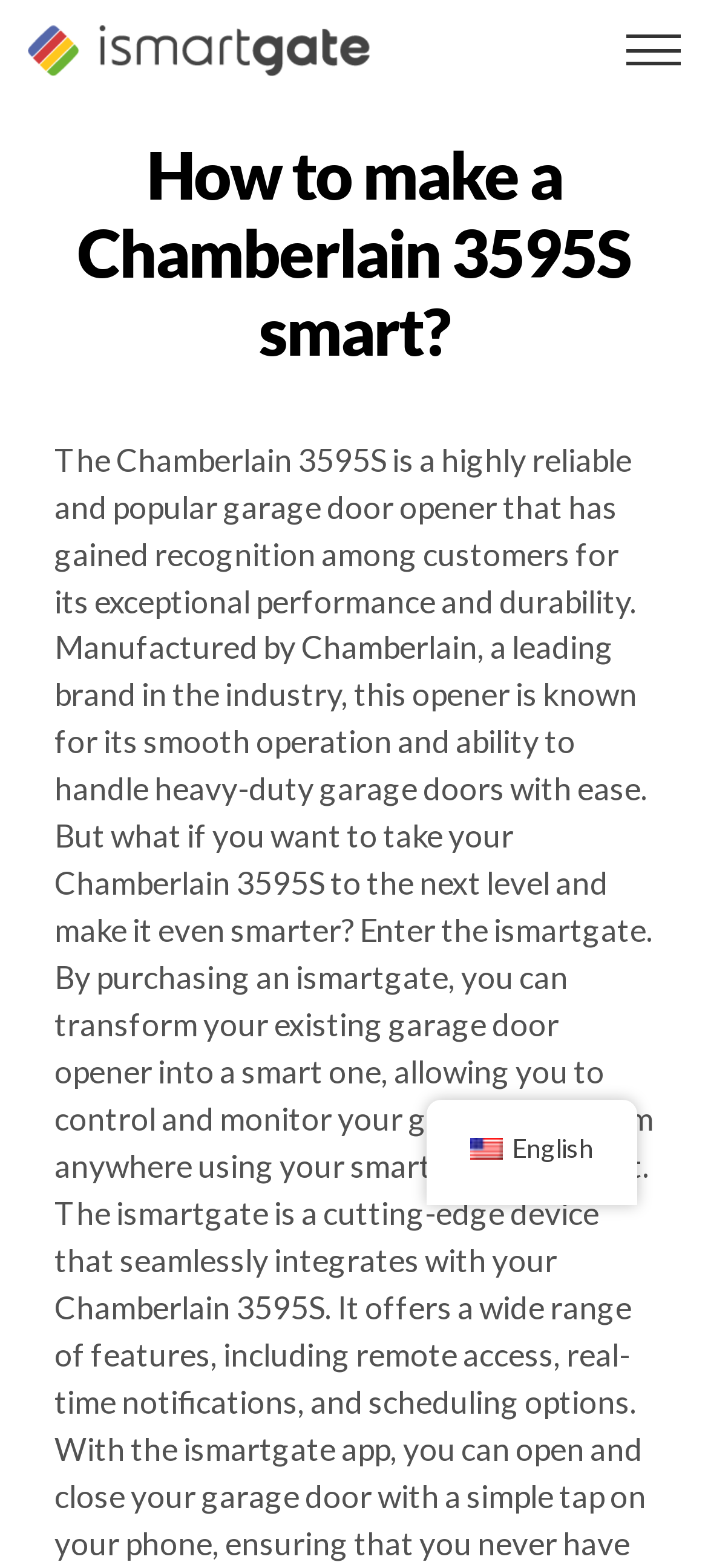Provide an in-depth caption for the contents of the webpage.

The webpage is about making a Chamberlain 3595S garage door opener smart using the ismartgate device. At the top left, there is a link to the website's homepage, accompanied by a small logo image. On the top right, a hidden toggle menu button is located.

Below the top section, a prominent heading asks "How to make a Chamberlain 3595S smart?" followed by a detailed paragraph explaining the features and benefits of the Chamberlain 3595S garage door opener. Another paragraph below it introduces the ismartgate device, which can transform the existing garage door opener into a smart one, allowing remote control and monitoring through a smartphone or tablet.

On the bottom left, a small notification informs users that the site uses cookies, with a link to "More info" and a button to acknowledge the notification. On the bottom right, a language selection link is provided, with a small flag icon representing the English language.

Overall, the webpage has a simple and clean layout, with a focus on providing information about making a Chamberlain 3595S garage door opener smart using the ismartgate device.